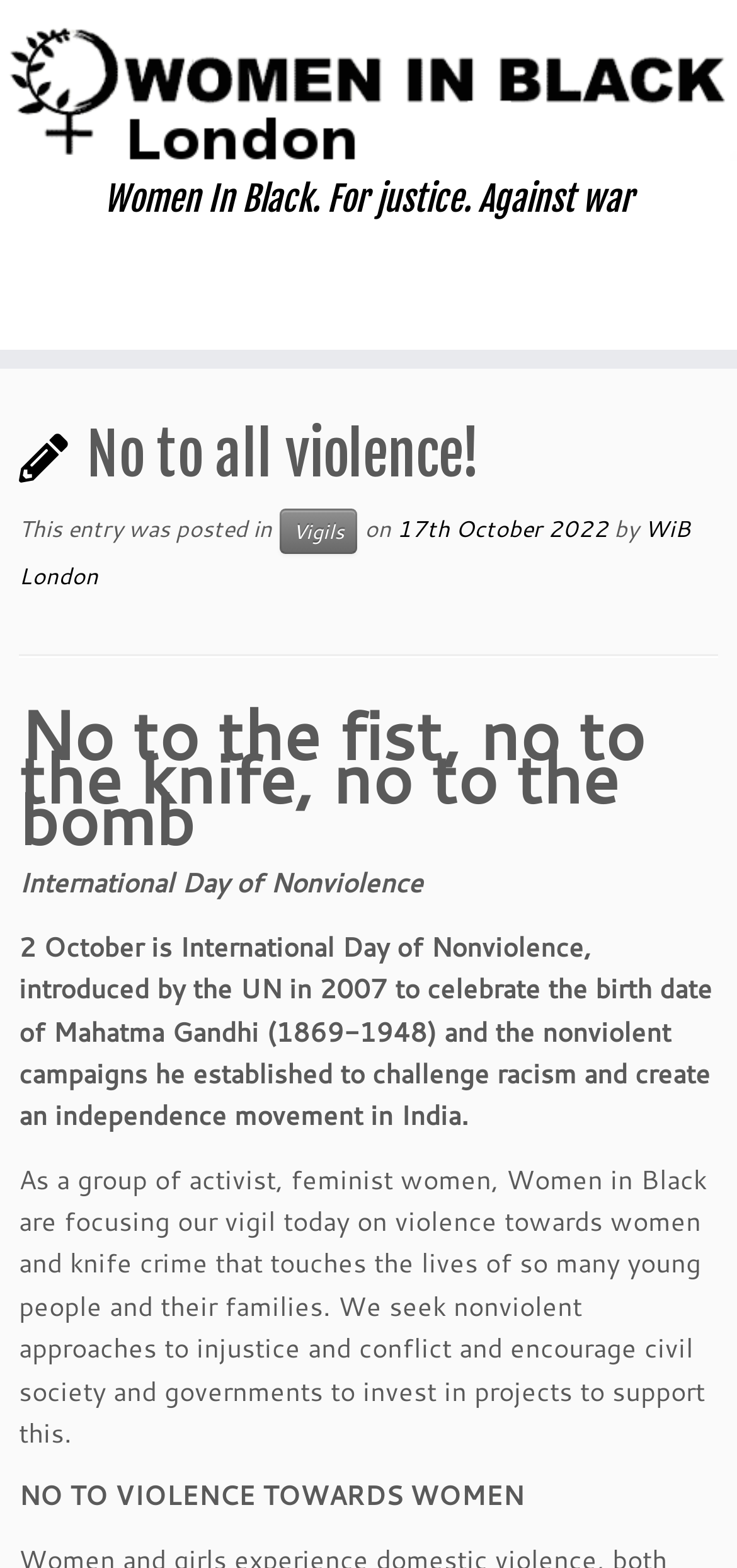Write an exhaustive caption that covers the webpage's main aspects.

The webpage is about Women In Black, a group advocating for justice and against war. At the top, there is a link to "London | Women In Black. For justice. Against war" accompanied by an image labeled "Back home". Below this, a heading "Women In Black. For justice. Against war" is displayed.

The main content of the page is divided into sections. The first section has a heading "No to all violence!" followed by a brief description of the post, including the categories "Vigils" and the date "17th October 2022". The author of the post is "WiB London".

The next section contains a quote "No to the fist, no to the knife, no to the bomb" followed by a description of the International Day of Nonviolence, which is celebrated on October 2. This section also includes a paragraph about Mahatma Gandhi and the nonviolent campaigns he established.

The following section is about Women in Black's focus on violence towards women and knife crime, and their advocacy for nonviolent approaches to injustice and conflict. The page concludes with a bold statement "NO TO VIOLENCE TOWARDS WOMEN".